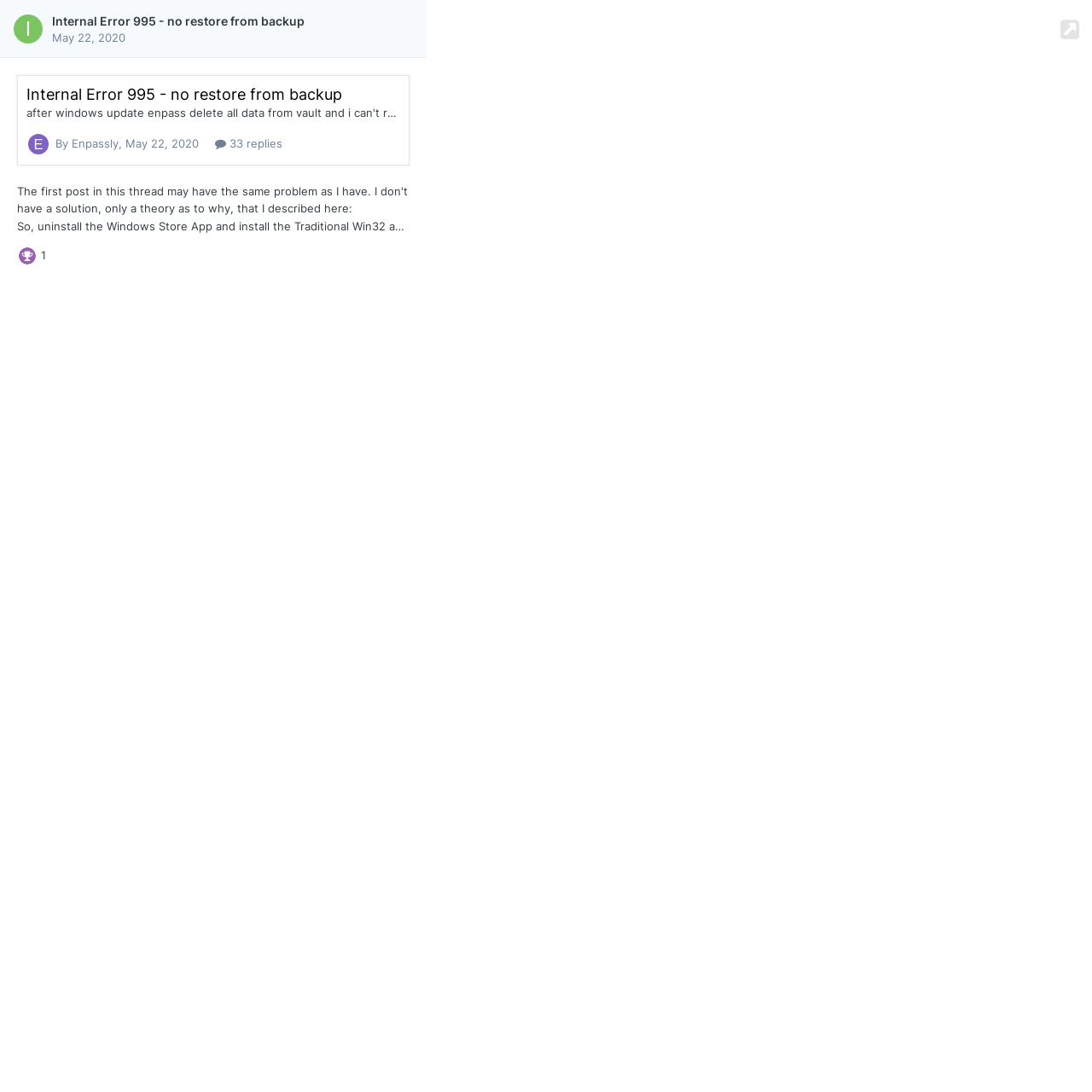Detail the webpage's structure and highlights in your description.

The webpage appears to be a forum or discussion thread, with a prominent error message "Internal Error 995 - no restore from backup" displayed at the top. This error message is also a link, and it's positioned near the top-left corner of the page.

Below the error message, there are two links on the top-left side: "IrmaIsfot" with an accompanying image, and another link with the same error message text. To the right of these links, there's a timestamp "May 22, 2020" with a more detailed time "05/22/20 11:13 PM" when hovered over.

The main content of the page starts with a heading that repeats the error message, followed by a link with the same text. Below this, there's a link "Enpassly" with an image, and another link "By Enpassly, May 22, 2020" with a timestamp "05/22/20 11:31 AM" when hovered over.

The main discussion thread starts with a static text "The first post in this thread may have the same problem as I", which is positioned near the top-center of the page. Below this, there's a link with a reply count "33 replies" and an icon. Further down, there's a static text "Thanks" with an accompanying image, and a small text "1" to its right.

Overall, the webpage appears to be a discussion thread with an error message prominently displayed at the top, and various links, images, and text elements arranged below it.